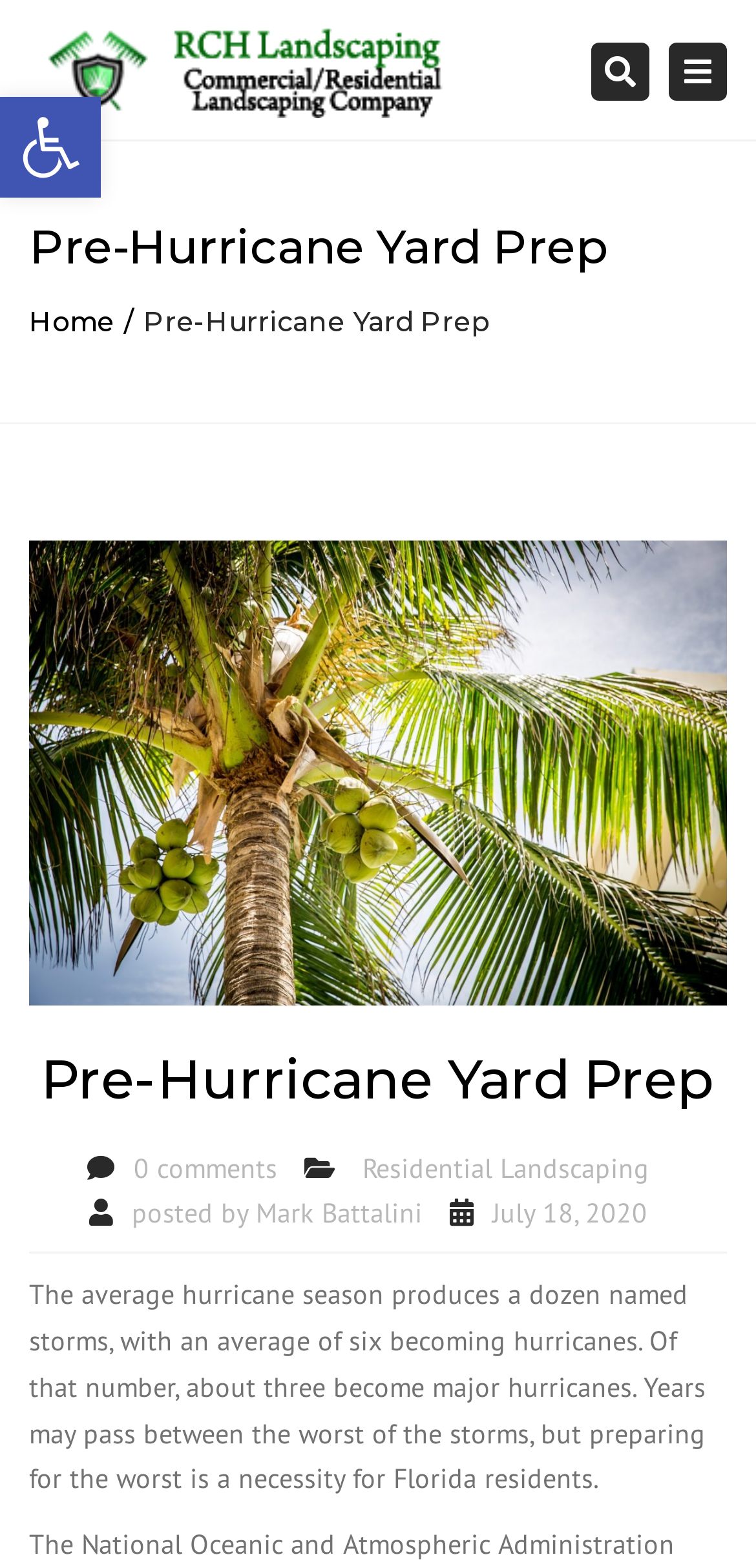Provide an in-depth caption for the elements present on the webpage.

The webpage is about pre-hurricane yard preparation, specifically targeting South Florida residents. At the top left corner, there is a site logo, accompanied by a link to the homepage. Next to the logo, there is a heading that reads "Pre-Hurricane Yard Prep". 

On the top right corner, there are three buttons: "Open toolbar Accessibility Tools" with an associated image, a search button with a magnifying glass icon, and a "Toggle navigation" button. 

Below the top section, there is a main content area. The first element in this section is a heading that repeats the title "Pre-Hurricane Yard Prep". Underneath, there is a paragraph of text that provides information about hurricane seasons, stating that on average, a dozen named storms occur, with six becoming hurricanes, and three becoming major hurricanes. The text emphasizes the importance of preparation for Florida residents.

To the right of the main content area, there are three links: "0 comments", "Residential Landscaping", and a link to the author's name, "Mark Battalini", along with the date "July 18, 2020".